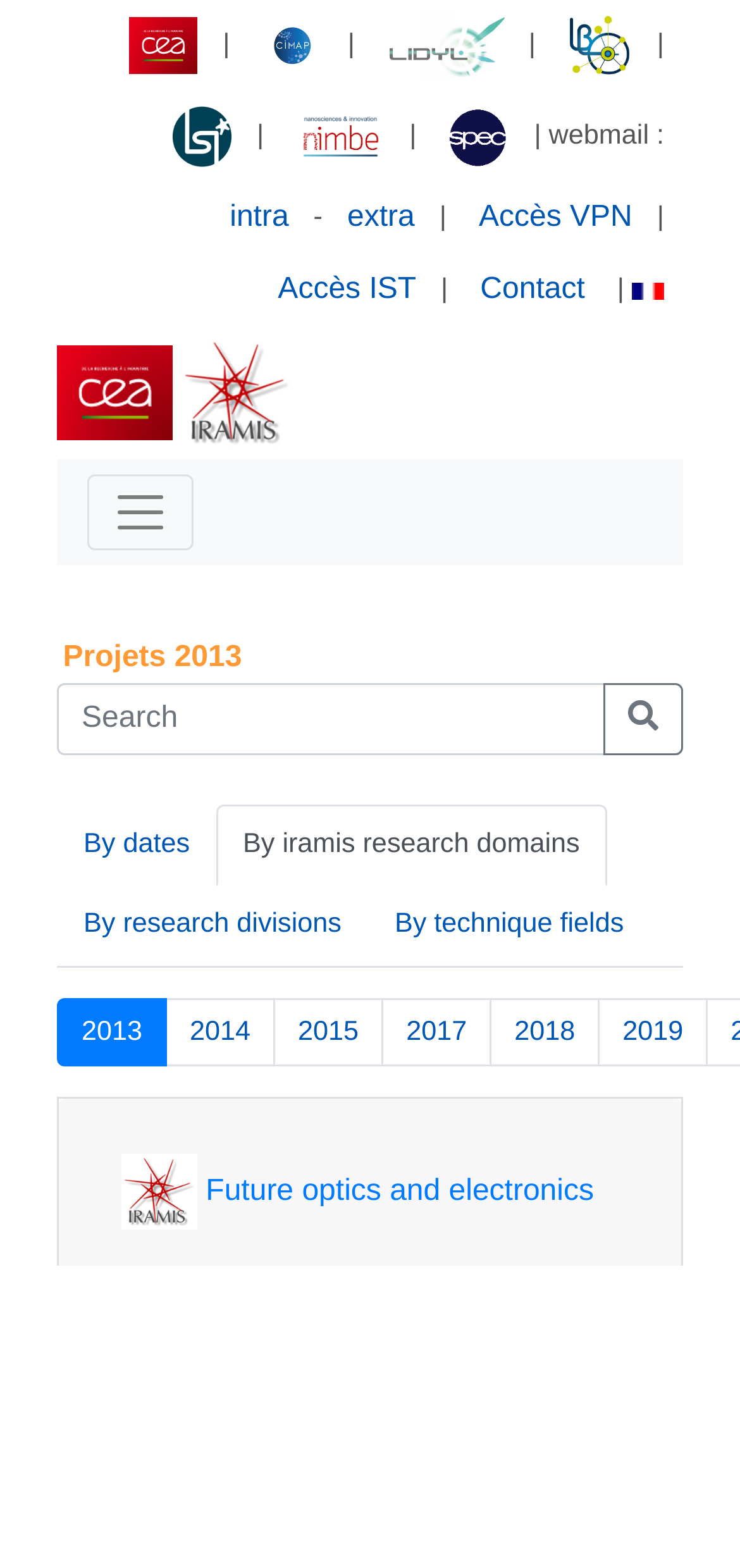Identify the bounding box for the element characterized by the following description: "2018".

[0.662, 0.636, 0.81, 0.68]